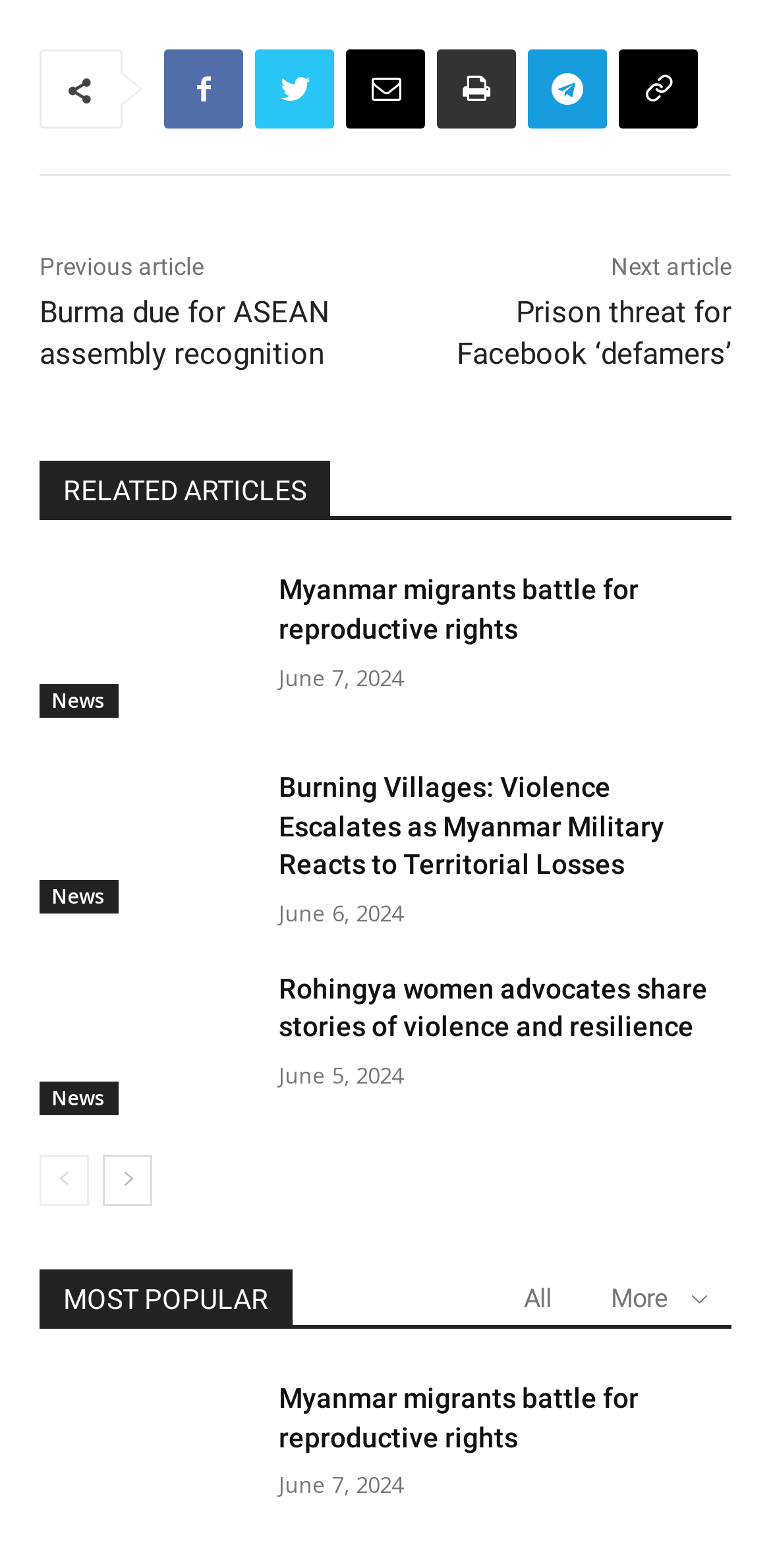Please determine the bounding box coordinates of the element's region to click for the following instruction: "Read the news about Burma due for ASEAN assembly recognition".

[0.051, 0.188, 0.428, 0.238]